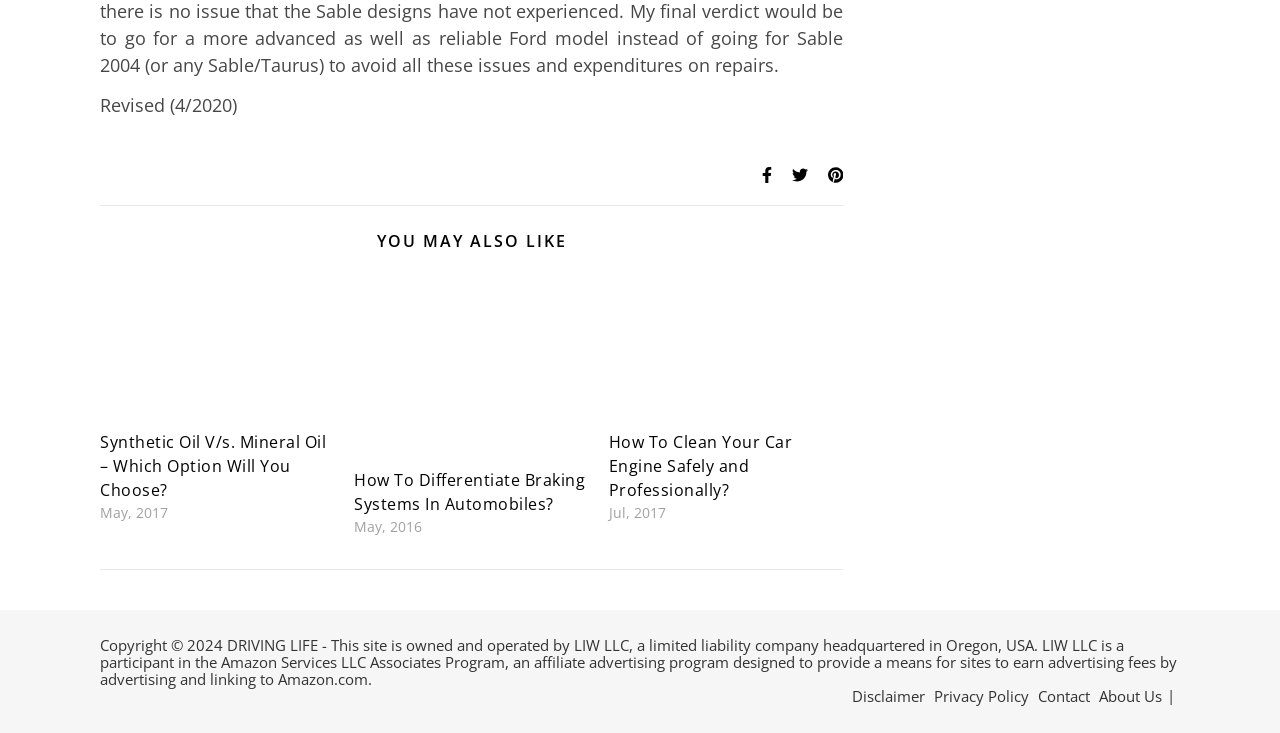What is the date of the article 'How To Differentiate Braking Systems In Automobiles'?
Give a comprehensive and detailed explanation for the question.

The StaticText element with the text 'May, 2016' is located near the heading 'How To Differentiate Braking Systems In Automobiles', indicating that it is the date of the article.